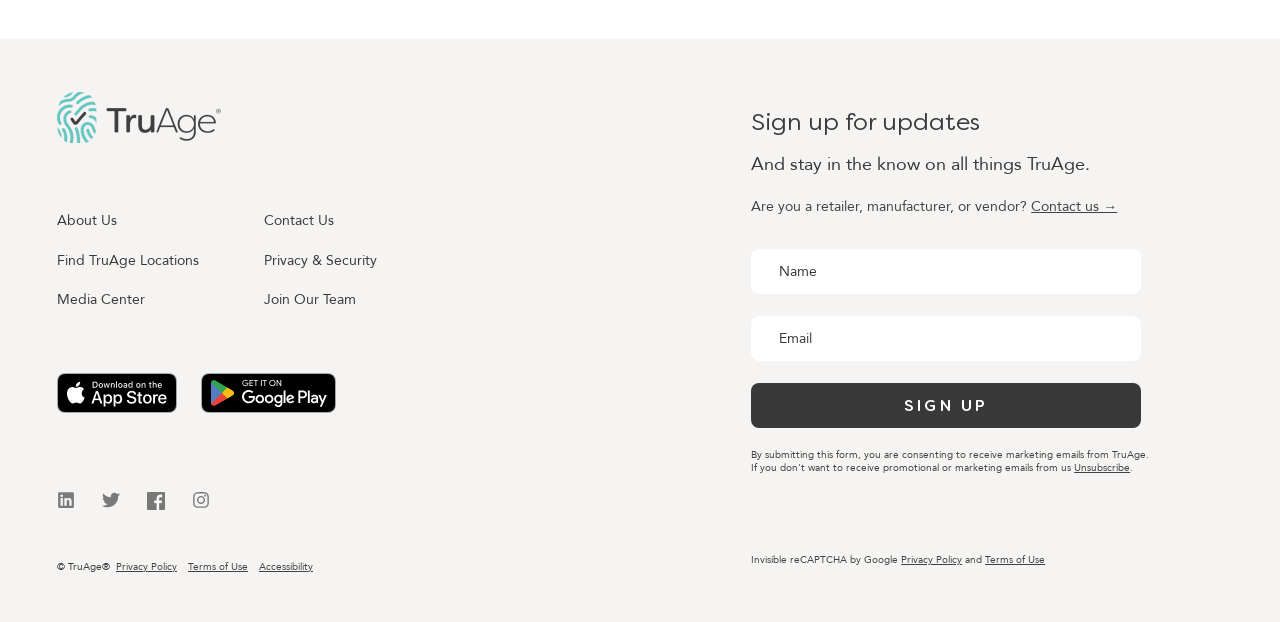Locate the bounding box coordinates of the area you need to click to fulfill this instruction: 'Click the 'SIGN UP' button'. The coordinates must be in the form of four float numbers ranging from 0 to 1: [left, top, right, bottom].

[0.587, 0.616, 0.892, 0.688]